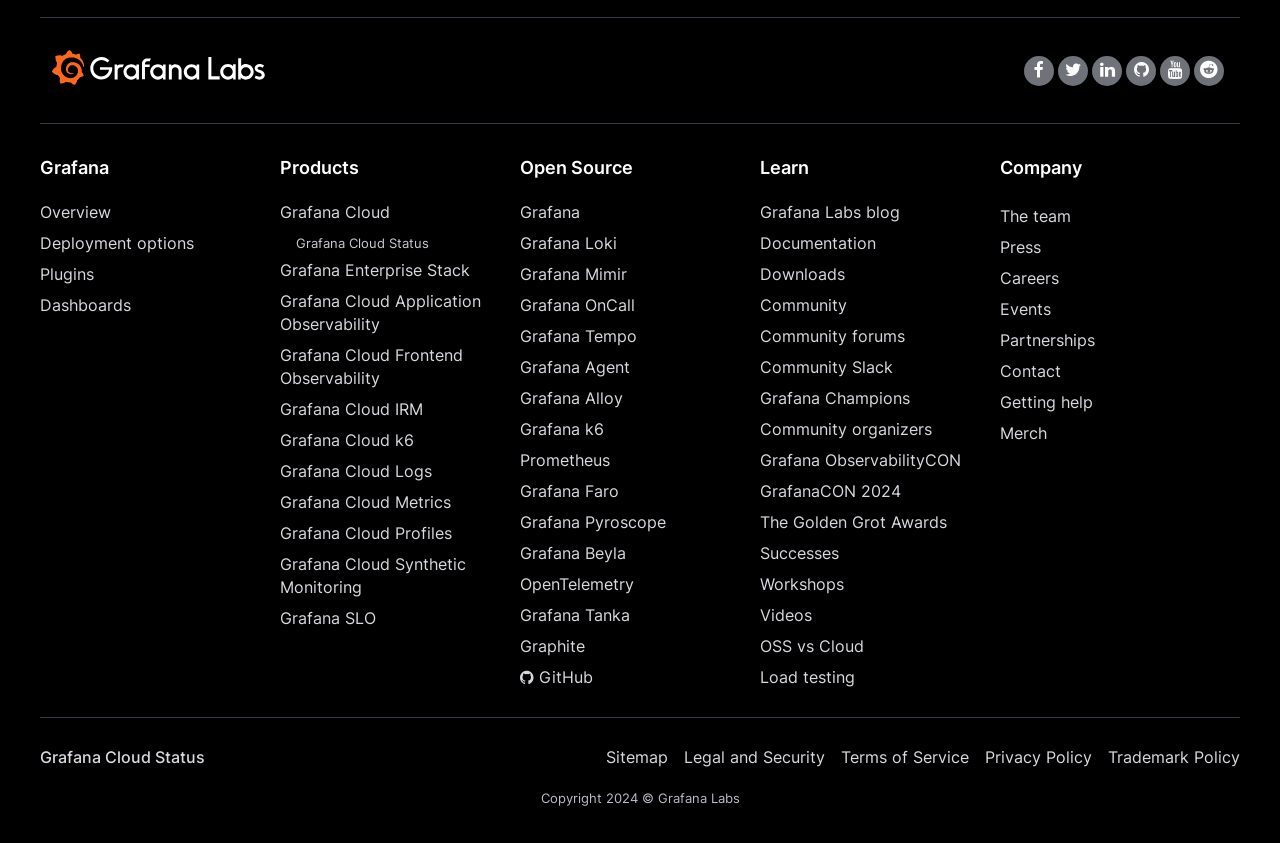Return the bounding box coordinates of the UI element that corresponds to this description: "Privacy Policy". The coordinates must be given as four float numbers in the range of 0 and 1, [left, top, right, bottom].

[0.77, 0.886, 0.853, 0.91]